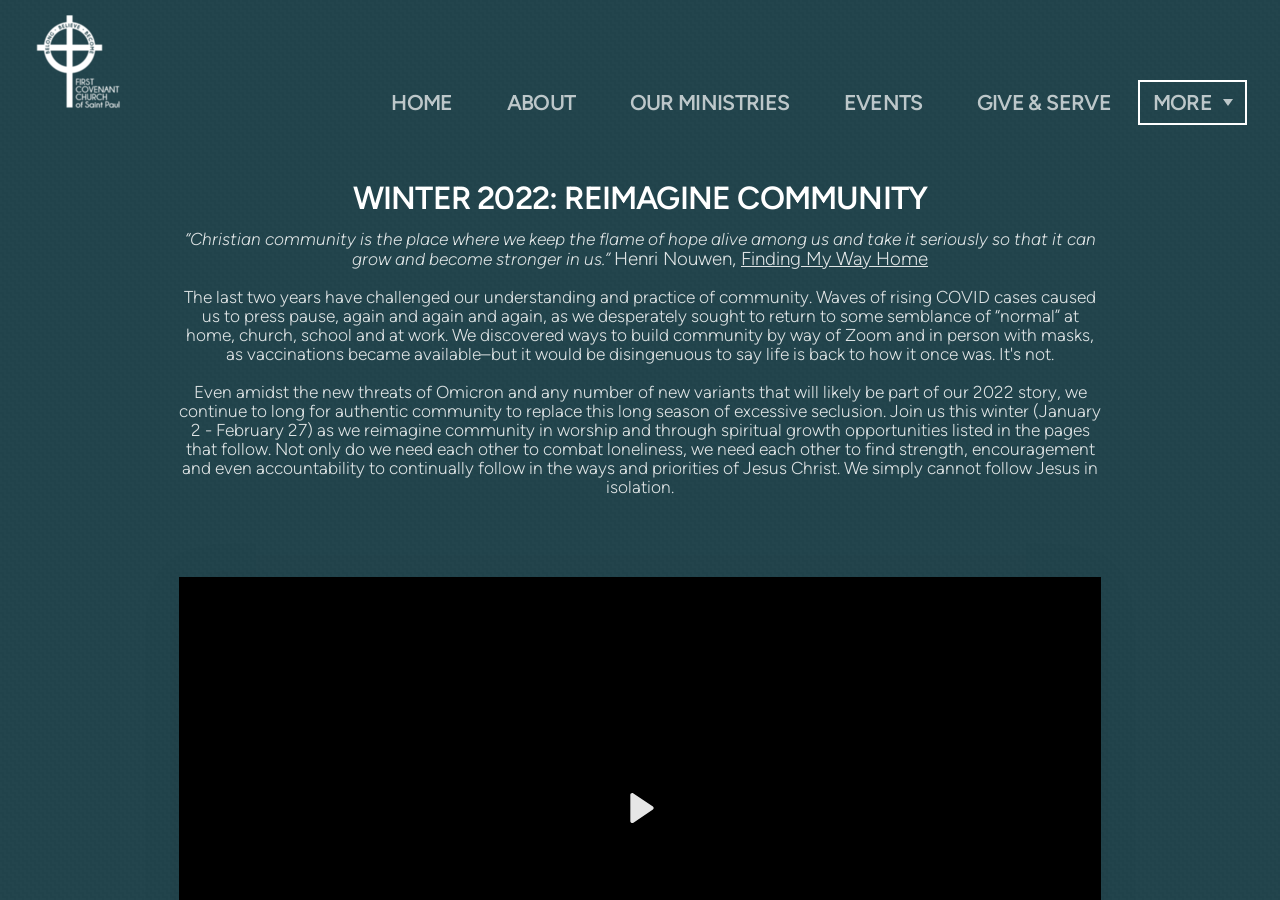Identify the bounding box coordinates for the UI element mentioned here: "Give & Serve". Provide the coordinates as four float values between 0 and 1, i.e., [left, top, right, bottom].

[0.742, 0.083, 0.889, 0.144]